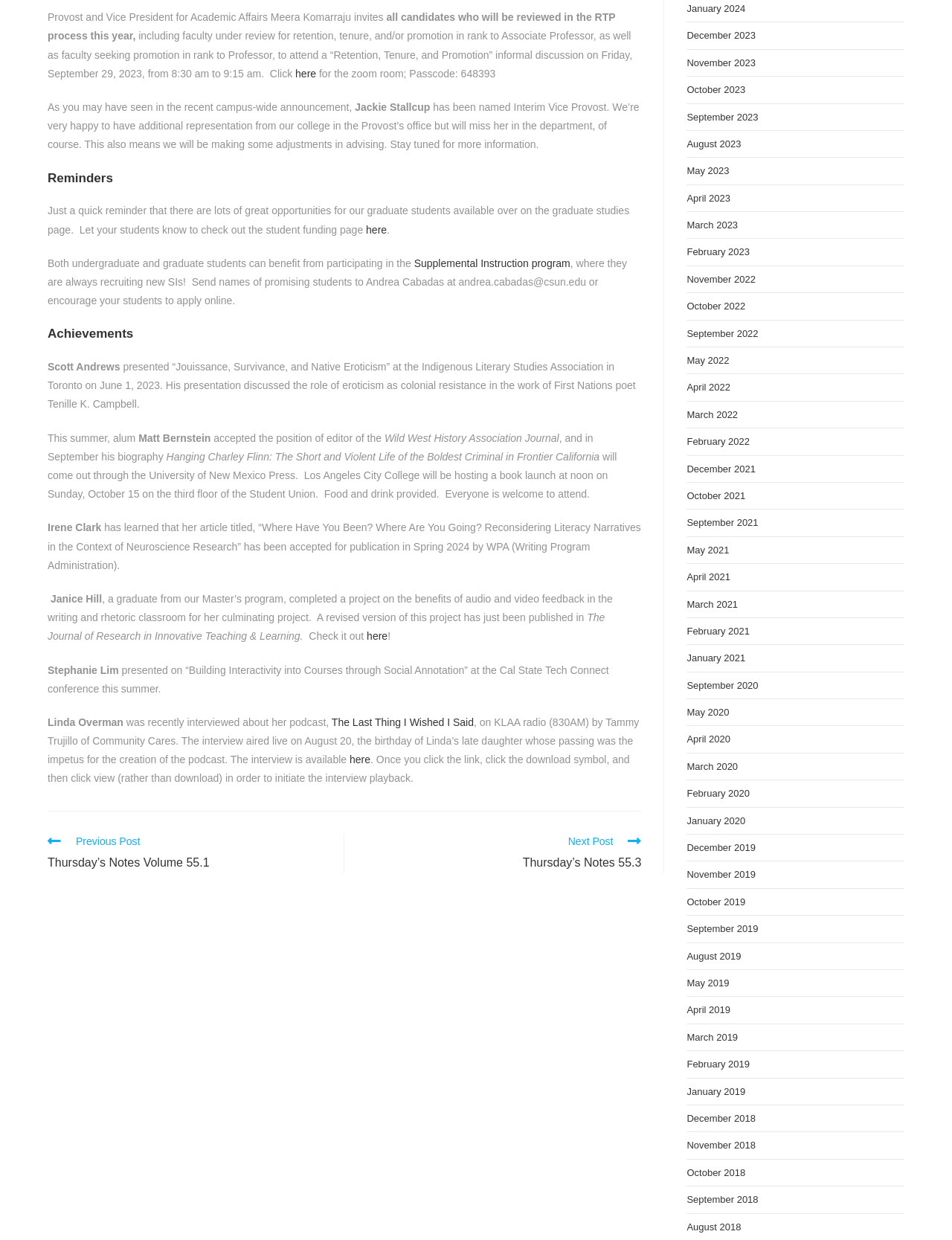Determine the bounding box for the UI element described here: "Supplemental Instruction program".

[0.435, 0.207, 0.599, 0.217]